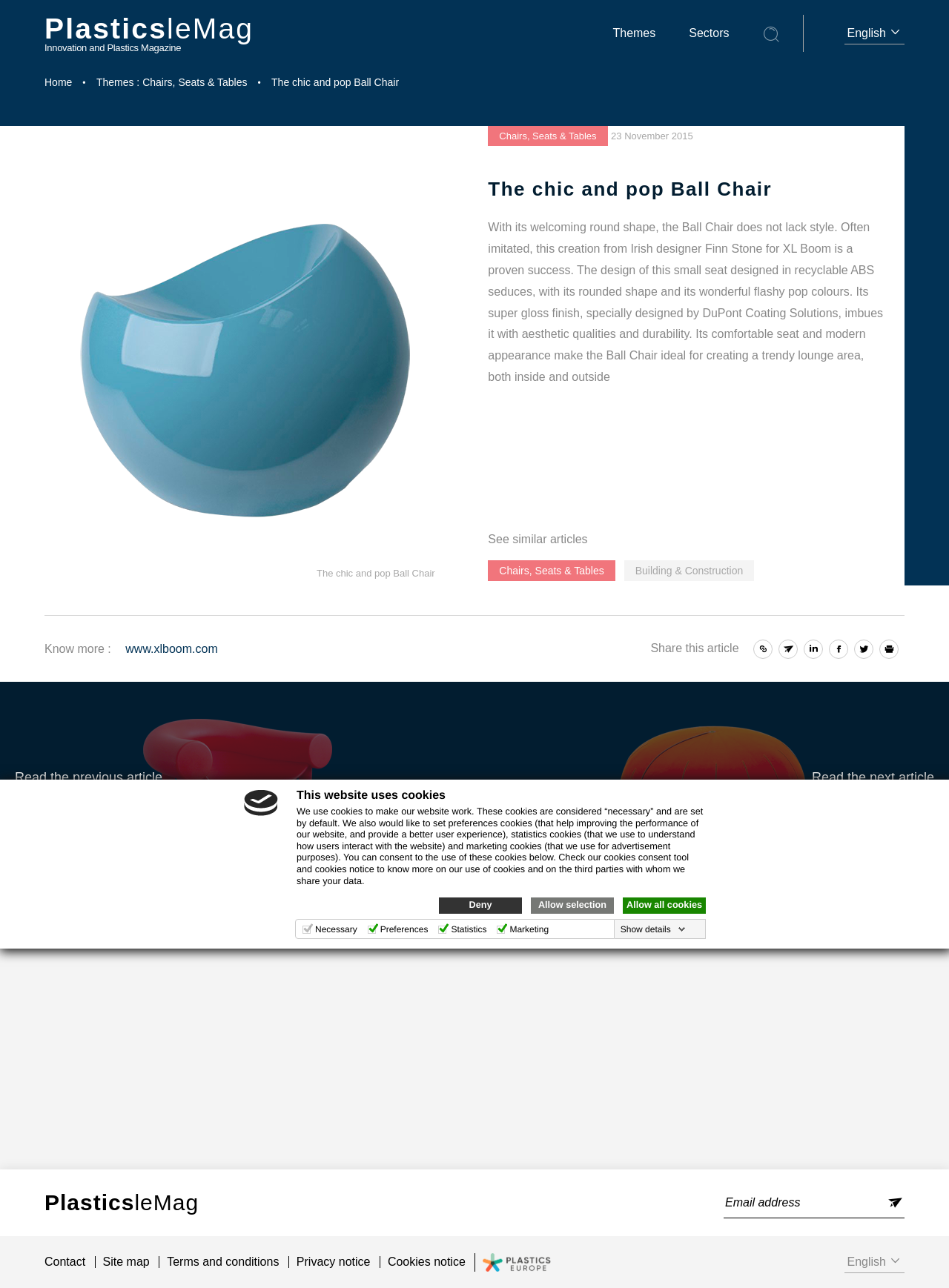Kindly determine the bounding box coordinates of the area that needs to be clicked to fulfill this instruction: "Click the 'Home' link".

[0.047, 0.058, 0.076, 0.07]